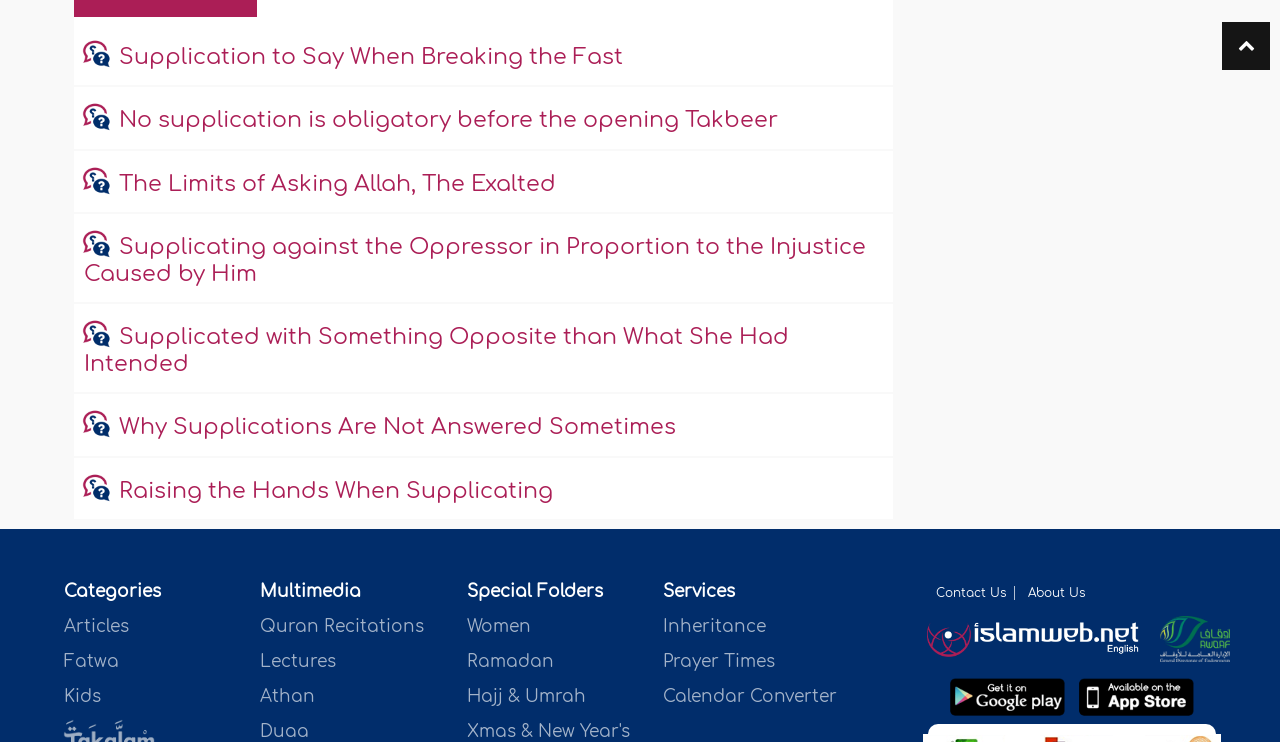Provide a brief response to the question below using a single word or phrase: 
What is the last link under 'Multimedia'?

Duaa